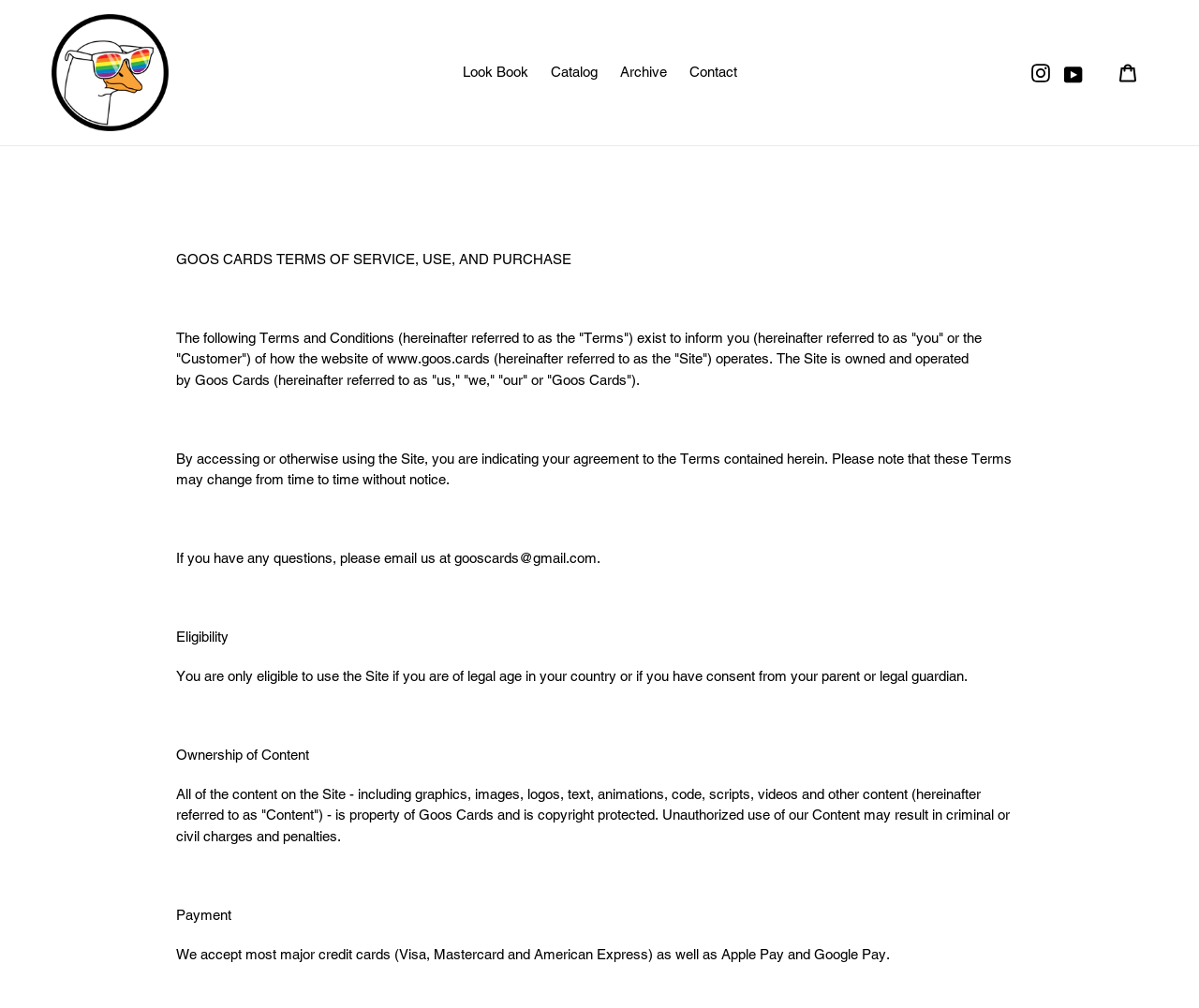Provide the bounding box coordinates of the HTML element described as: "Look Book". The bounding box coordinates should be four float numbers between 0 and 1, i.e., [left, top, right, bottom].

[0.378, 0.059, 0.448, 0.085]